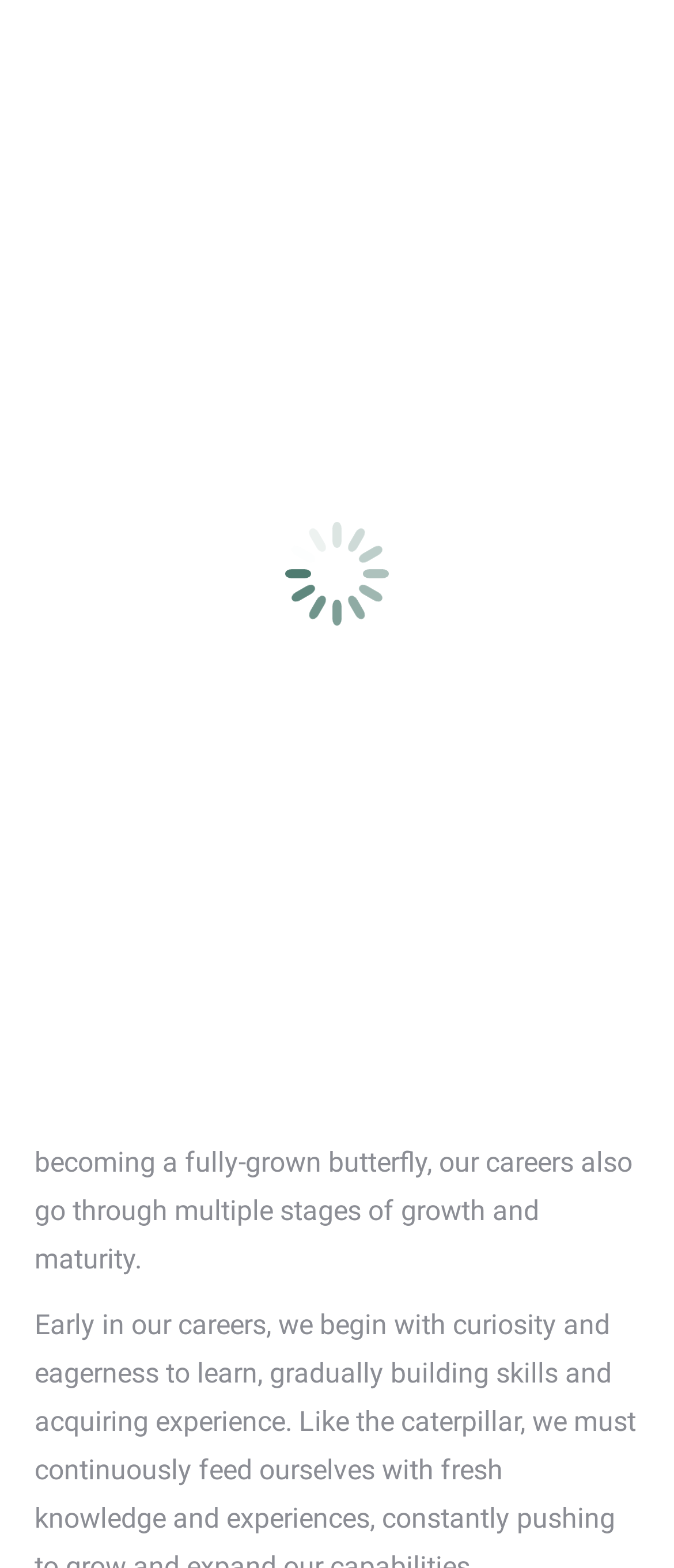Find the main header of the webpage and produce its text content.

May is the Month for Metamorphosis